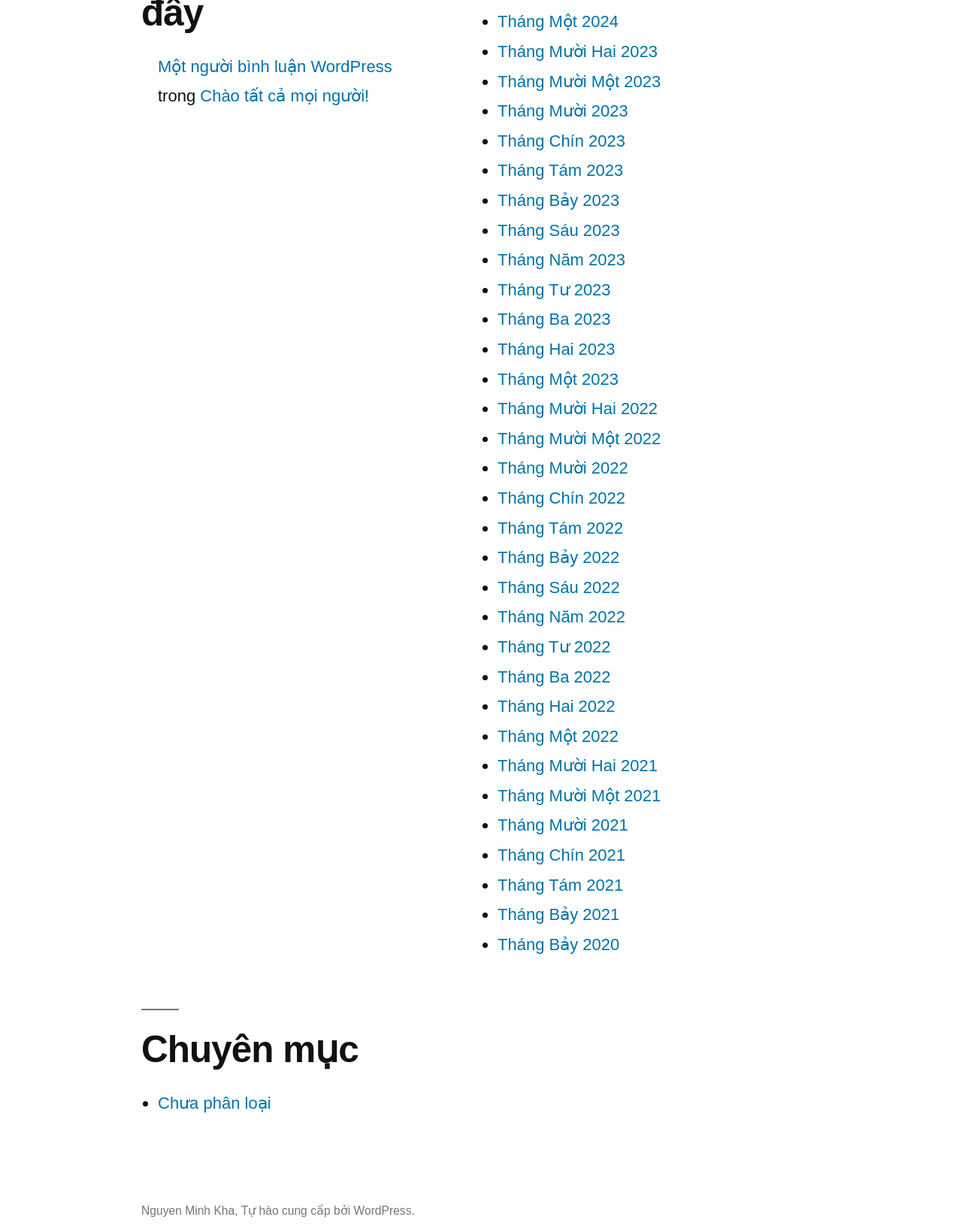Please identify the bounding box coordinates of the region to click in order to complete the given instruction: "Click on the 'Tháng Một 2024' link". The coordinates should be four float numbers between 0 and 1, i.e., [left, top, right, bottom].

[0.517, 0.01, 0.643, 0.025]